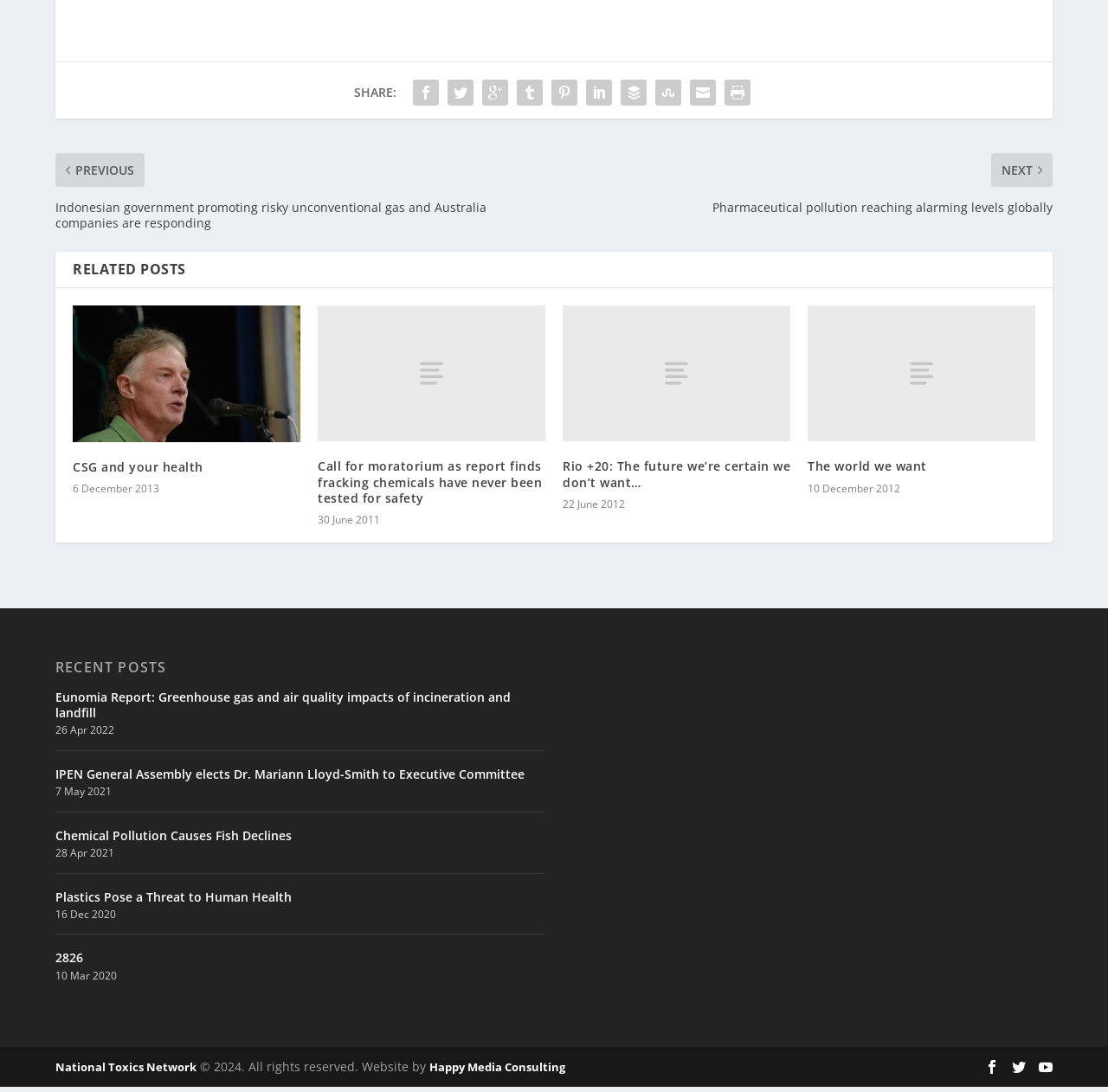Provide a thorough and detailed response to the question by examining the image: 
What is the title of the first related post?

The first related post is located below the 'RELATED POSTS' heading and has a title of 'CSG and your health', which is also accompanied by an image and a date.